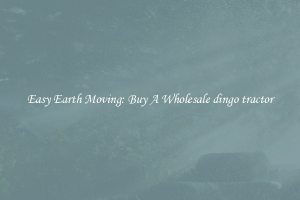Please provide a one-word or short phrase answer to the question:
What is the purpose of the dingo tractor?

Earth-moving tasks